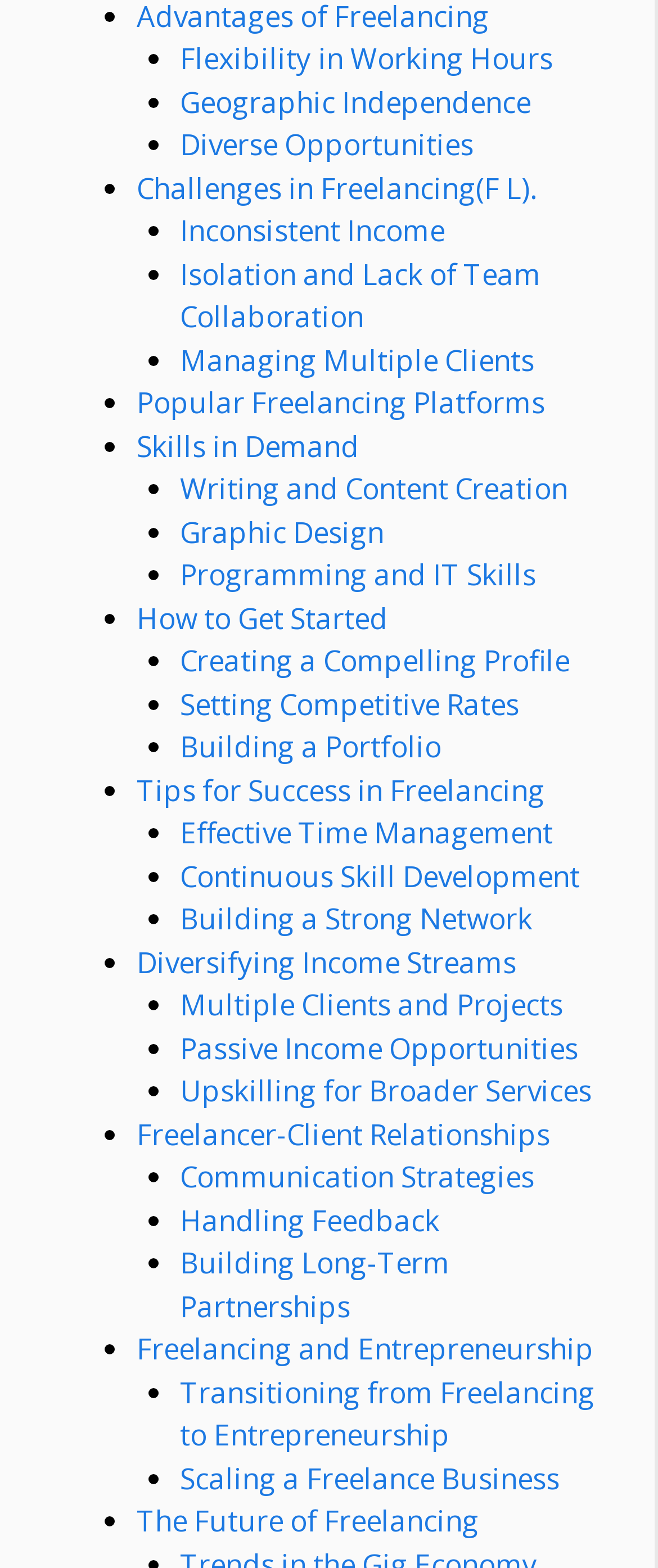Find the bounding box coordinates for the element that must be clicked to complete the instruction: "Explore 'Popular Freelancing Platforms'". The coordinates should be four float numbers between 0 and 1, indicated as [left, top, right, bottom].

[0.208, 0.245, 0.828, 0.269]